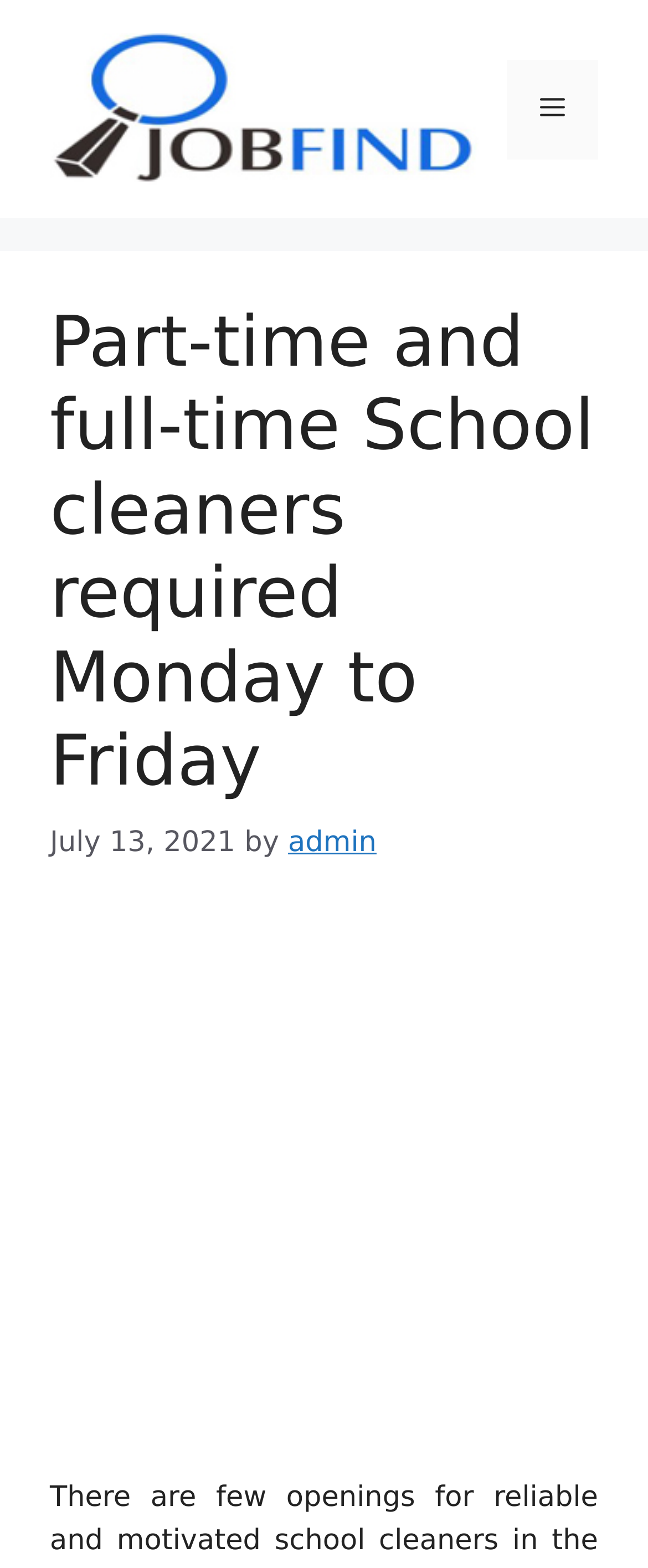What is the author of the post?
Please use the image to provide a one-word or short phrase answer.

admin